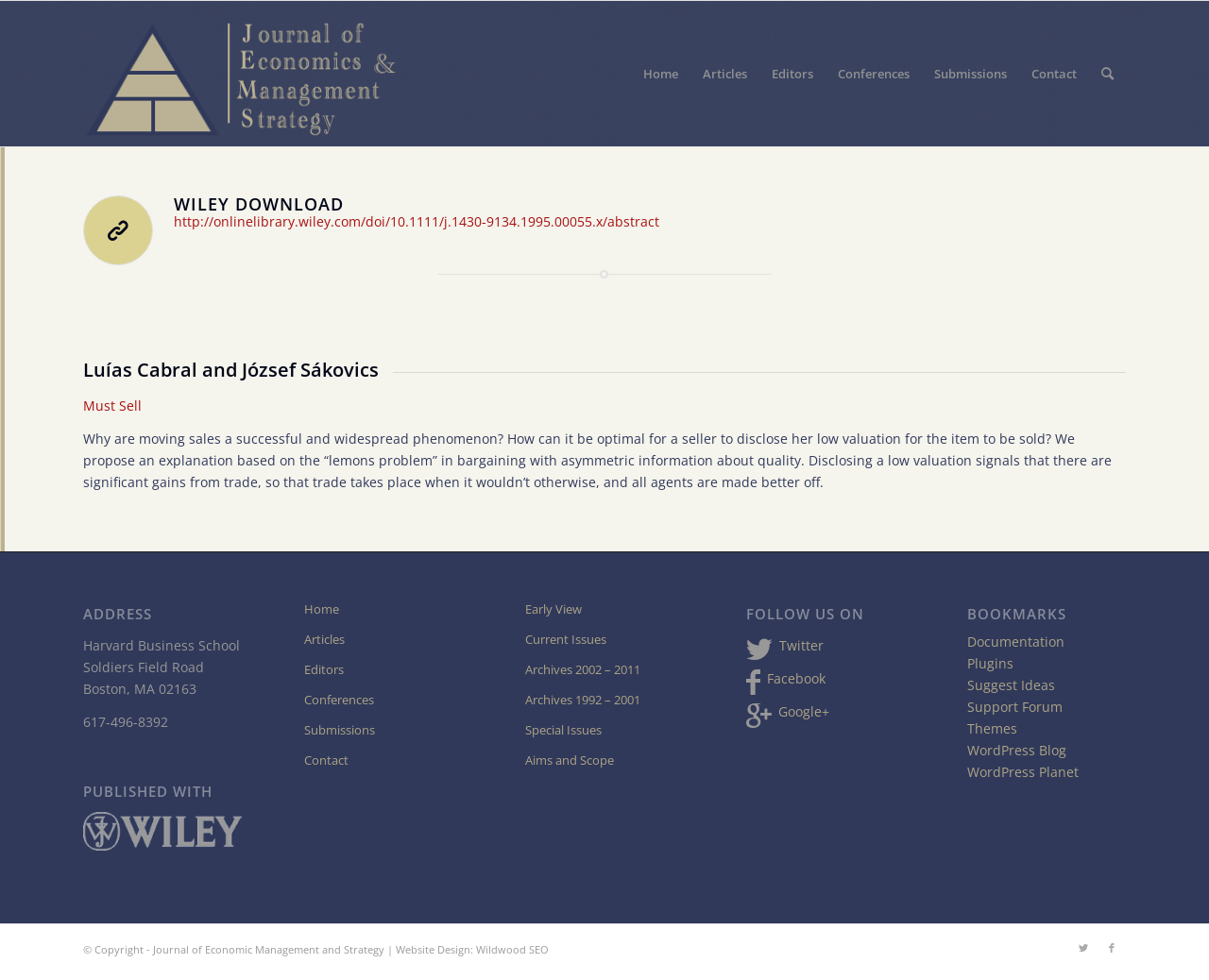Please identify the bounding box coordinates of the element I should click to complete this instruction: 'Read the article 'Must Sell''. The coordinates should be given as four float numbers between 0 and 1, like this: [left, top, right, bottom].

[0.069, 0.404, 0.118, 0.423]